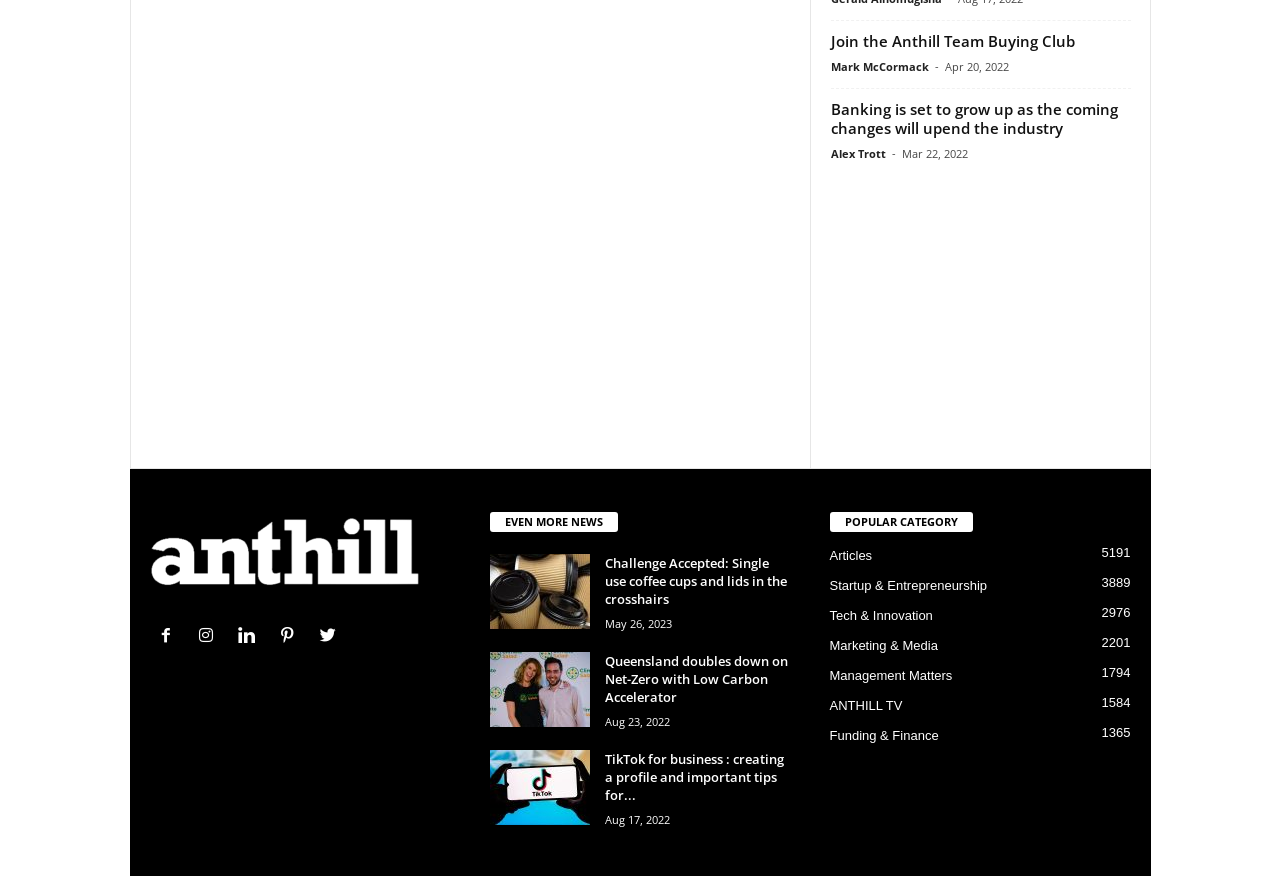Locate the bounding box coordinates of the region to be clicked to comply with the following instruction: "Click on 'Join the Anthill Team Buying Club'". The coordinates must be four float numbers between 0 and 1, in the form [left, top, right, bottom].

[0.649, 0.036, 0.839, 0.059]